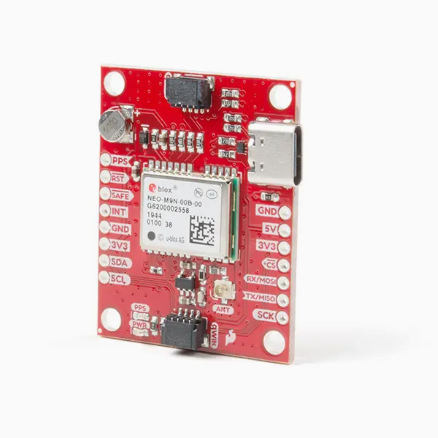Describe the image with as much detail as possible.

The image showcases the SparkFun GPS Breakout - NEO-M9N, U.FL (Qwiic), which is a compact and highly efficient GPS module. This board features the u-blox M9 engine, supporting up to 92 channels and capable of receiving signals from various GNSS constellations including GPS, GLONASS, Galileo, and BeiDou. It is designed for excellent positioning accuracy, typically around 1.5 meters, and can concurrently track up to four GNSS signals to improve performance in challenging environments.

The breakout board includes a rechargeable battery for hot starts, allowing for quick positioning fixes. Connections are made easily through the Qwiic system, minimizing the need for soldering, although 2.54mm pins are also available for those who prefer traditional breadboard integration. With its robust features, this GPS breakout is ideal for applications in robotics, platforms, and other electronics projects. The image highlights the module's layout, including its various pins and the U.FL connector for antenna attachment.